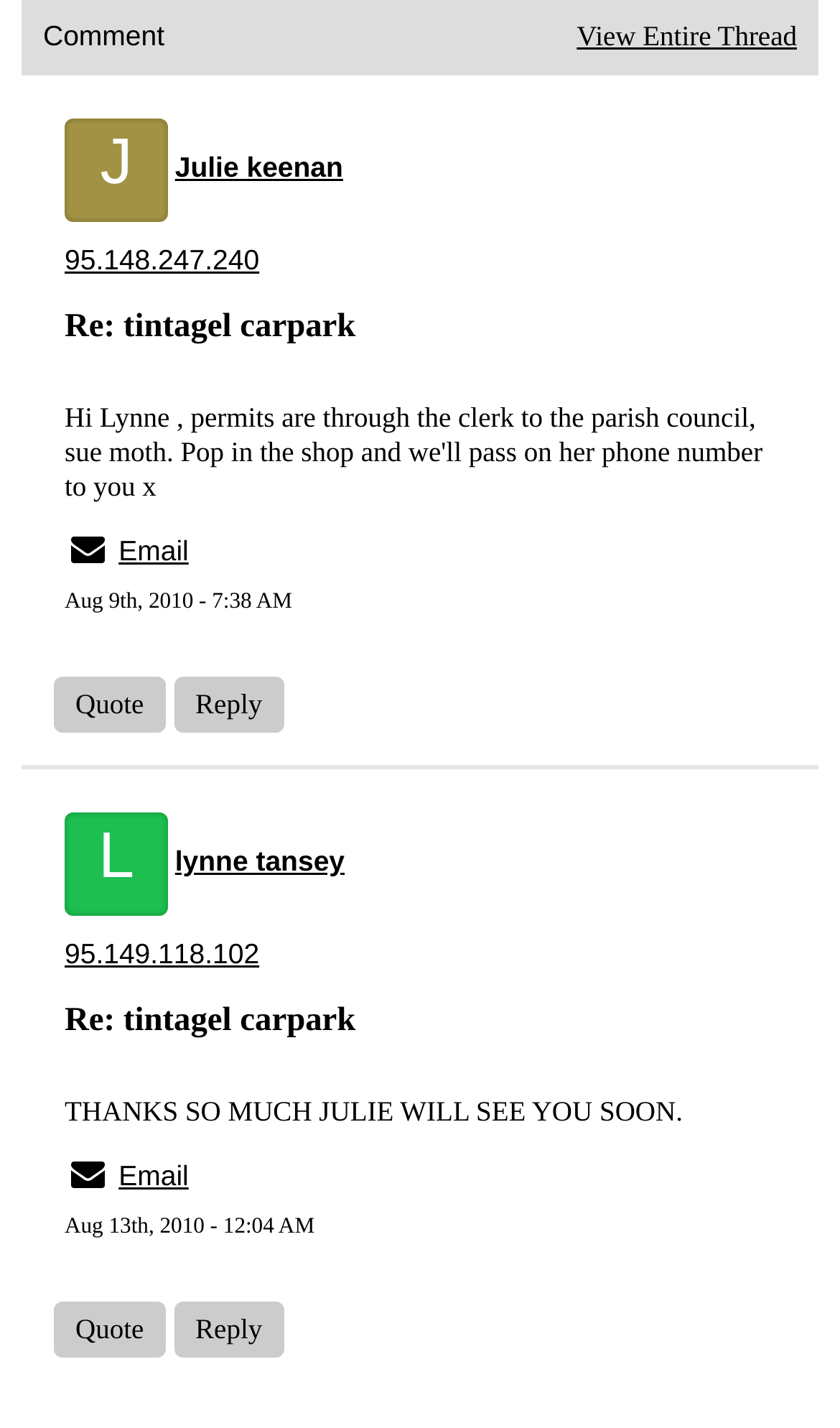Locate the UI element that matches the description Julie keenan in the webpage screenshot. Return the bounding box coordinates in the format (top-left x, top-left y, bottom-right x, bottom-right y), with values ranging from 0 to 1.

[0.208, 0.106, 0.644, 0.129]